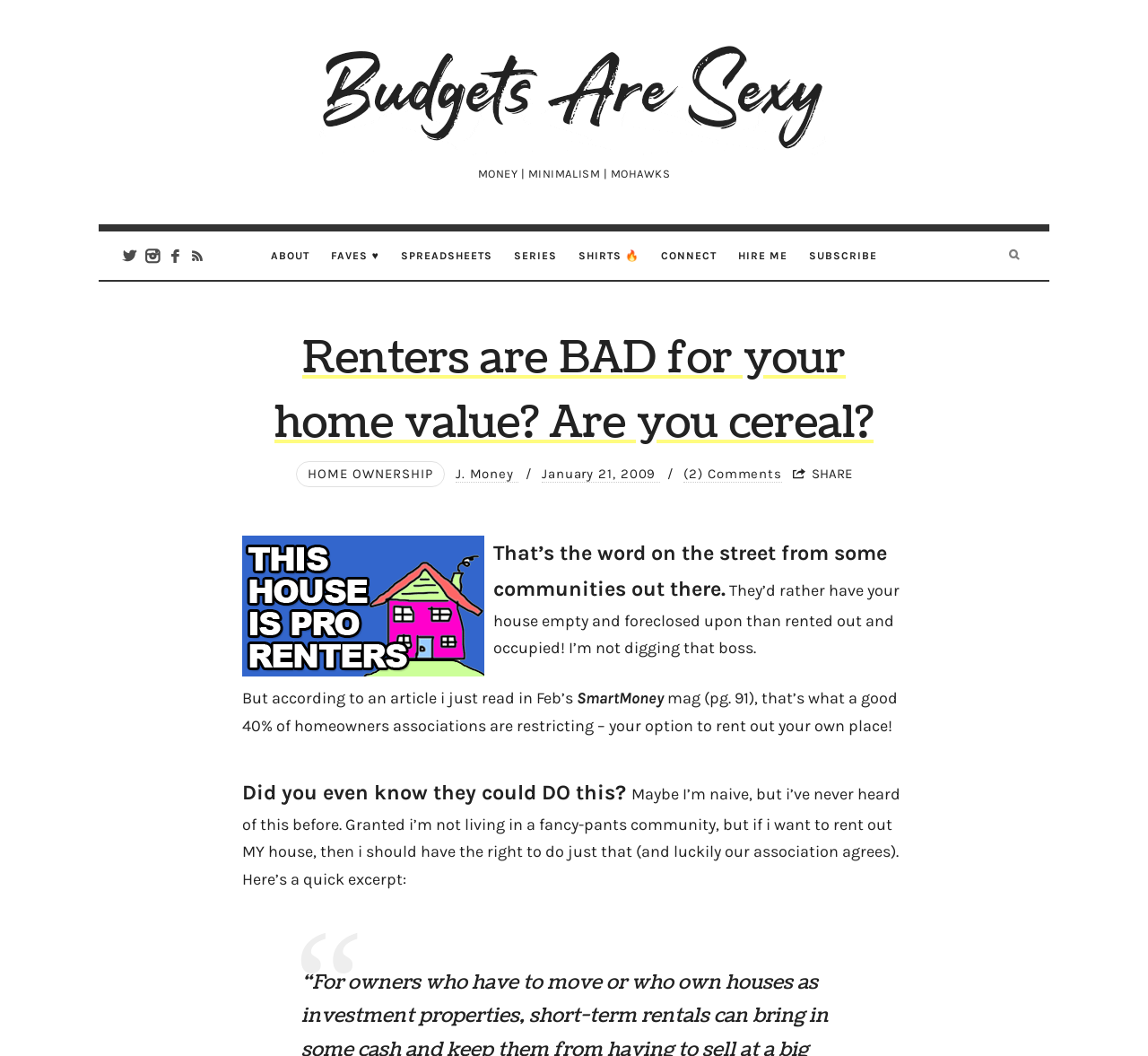Summarize the webpage with intricate details.

The webpage appears to be a blog post from "Budgets Are Sexy" with a focus on personal finance and minimalism. At the top, there is a heading with the blog's name and a link to the homepage, accompanied by an image of the blog's logo. Below this, there is a navigation menu with links to various sections of the blog, including "About", "Faves", "Spreadsheets", and more.

The main content of the page is a blog post titled "Renters are BAD for your home value? Are you cereal?" with a heading that spans almost the entire width of the page. The post is written in a conversational tone and discusses the topic of homeowners associations restricting the ability to rent out one's own property. The text is divided into several paragraphs, with some sentences highlighted as links to other related articles or topics.

There is an image embedded in the post, which appears to be a photo of a house with a pro-renter message. The image is positioned below the heading and above the main text of the post.

Throughout the post, there are links to other articles, including one to "SmartMoney" magazine, as well as a link to the comments section at the bottom. The post also includes a "SHARE" button and a timestamp indicating when it was published.